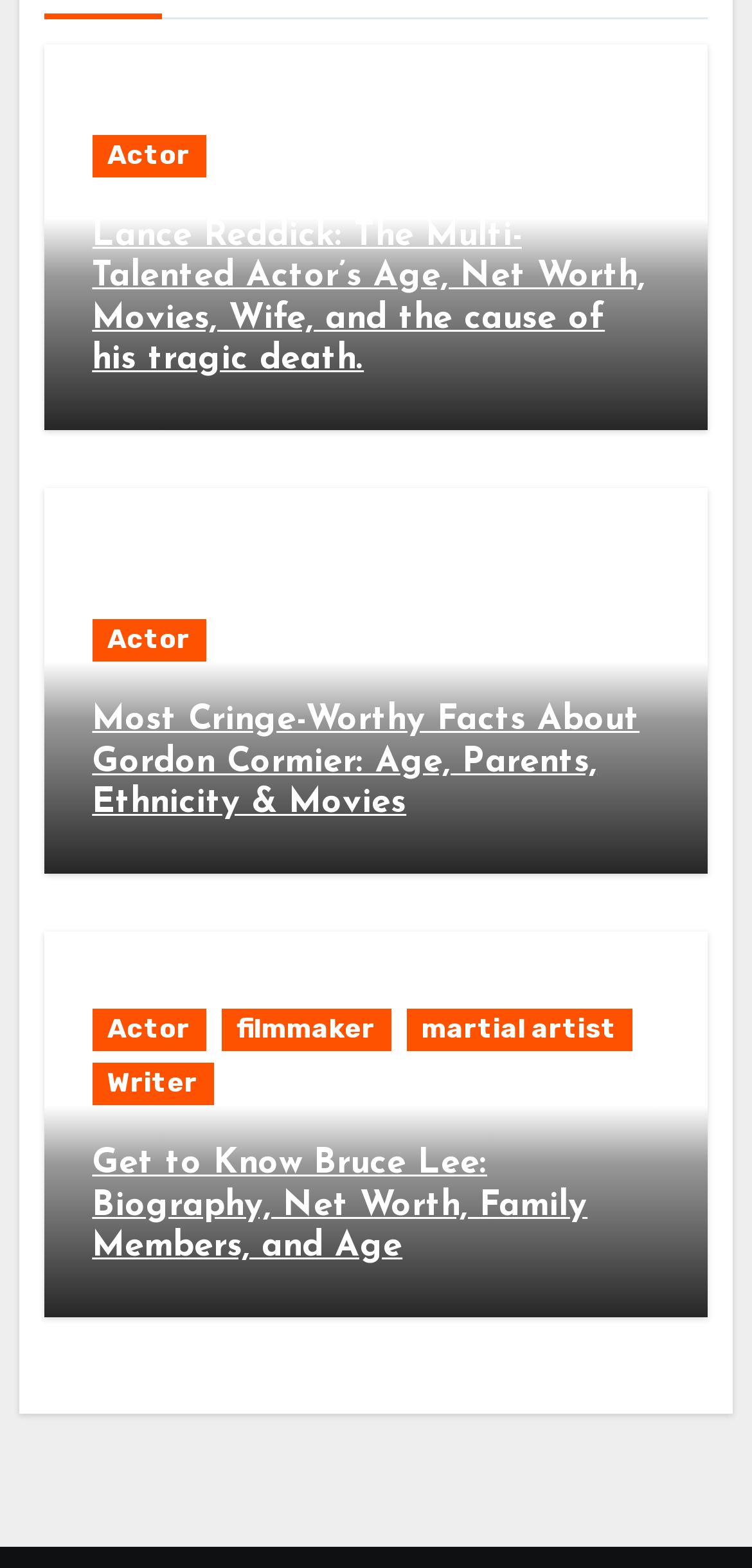Predict the bounding box of the UI element based on the description: "Actor". The coordinates should be four float numbers between 0 and 1, formatted as [left, top, right, bottom].

[0.122, 0.395, 0.274, 0.422]